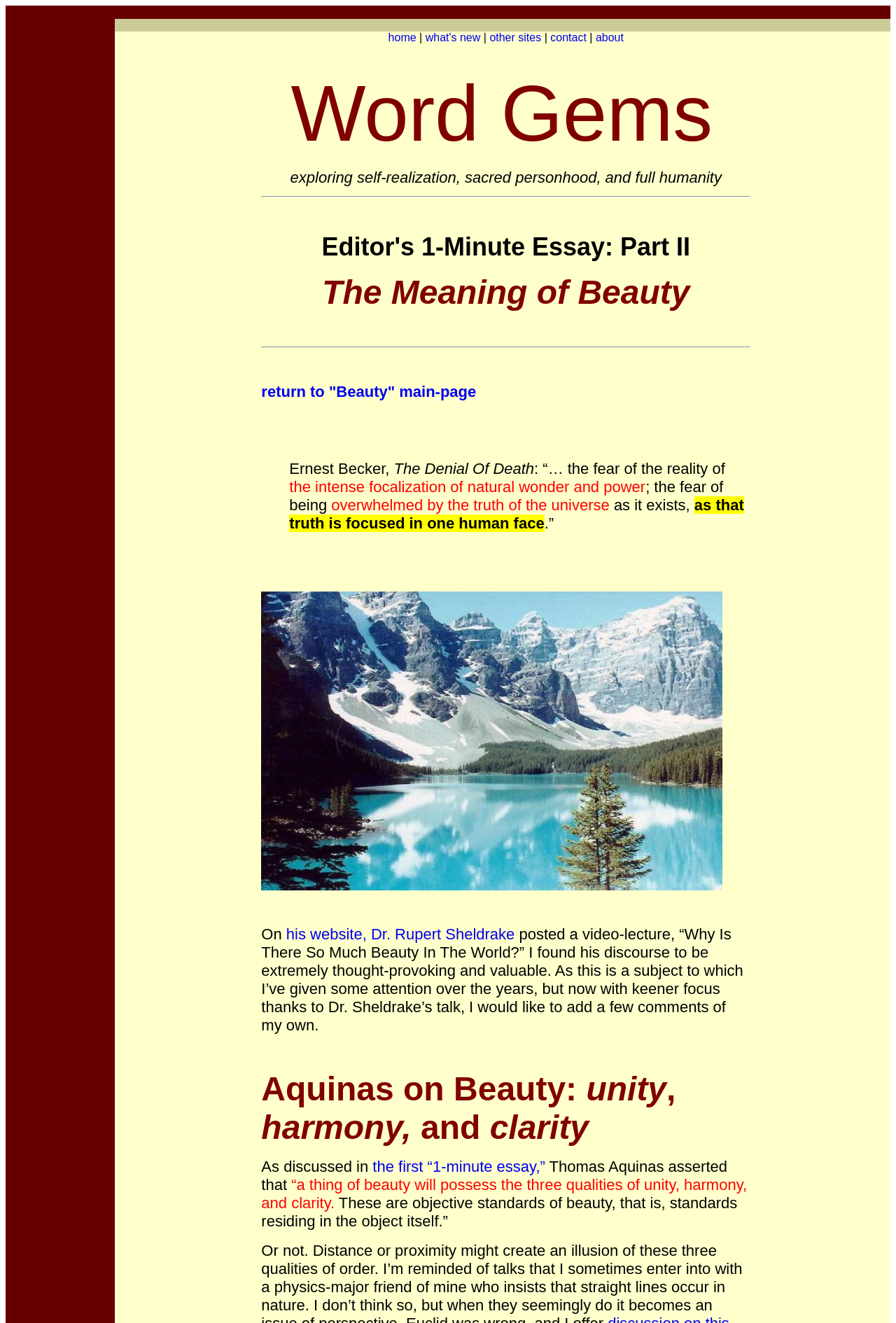Find the bounding box coordinates for the UI element whose description is: "home". The coordinates should be four float numbers between 0 and 1, in the format [left, top, right, bottom].

[0.433, 0.024, 0.465, 0.033]